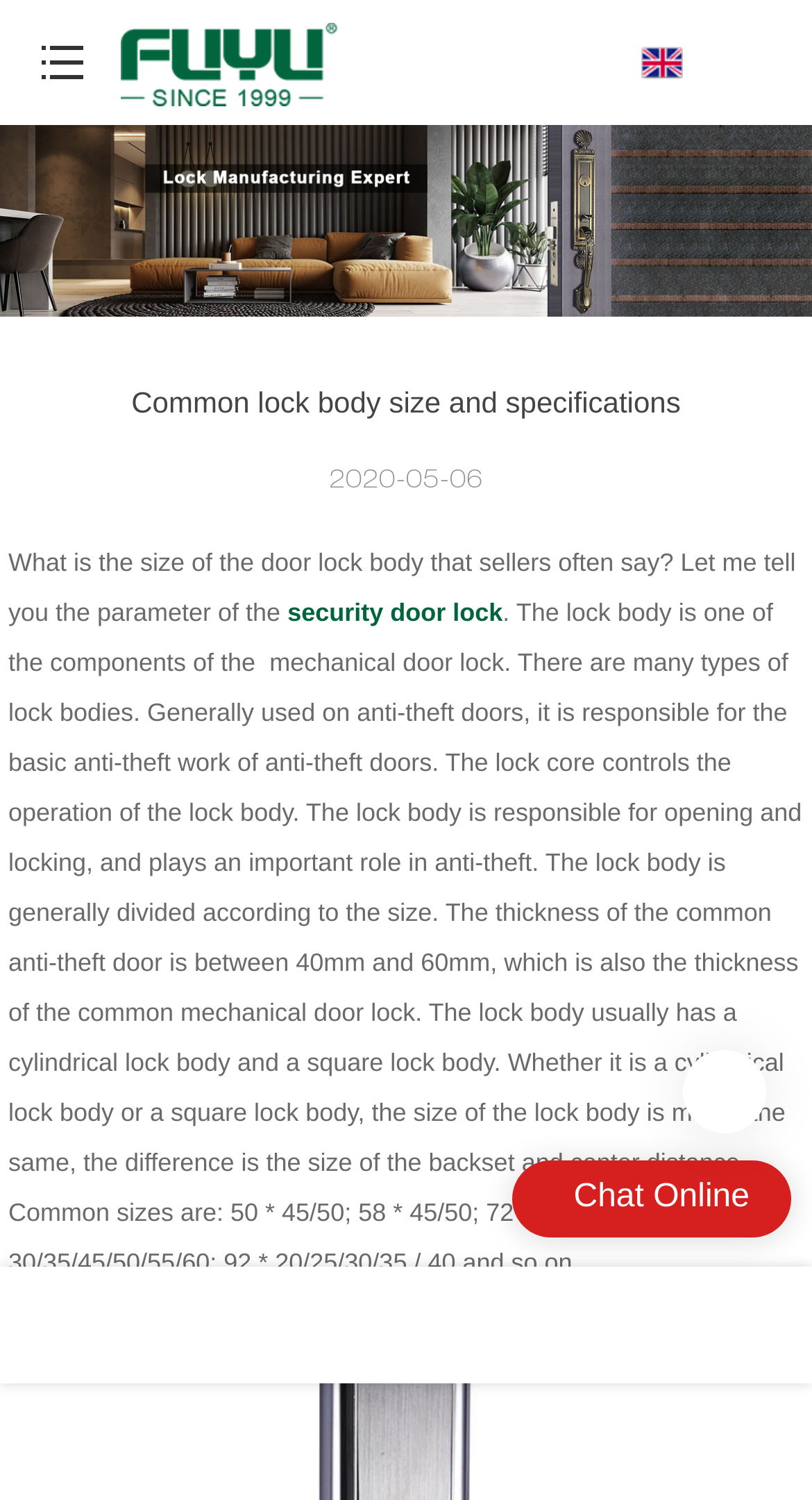Identify the bounding box coordinates for the UI element that matches this description: "security door lock".

[0.354, 0.398, 0.619, 0.418]